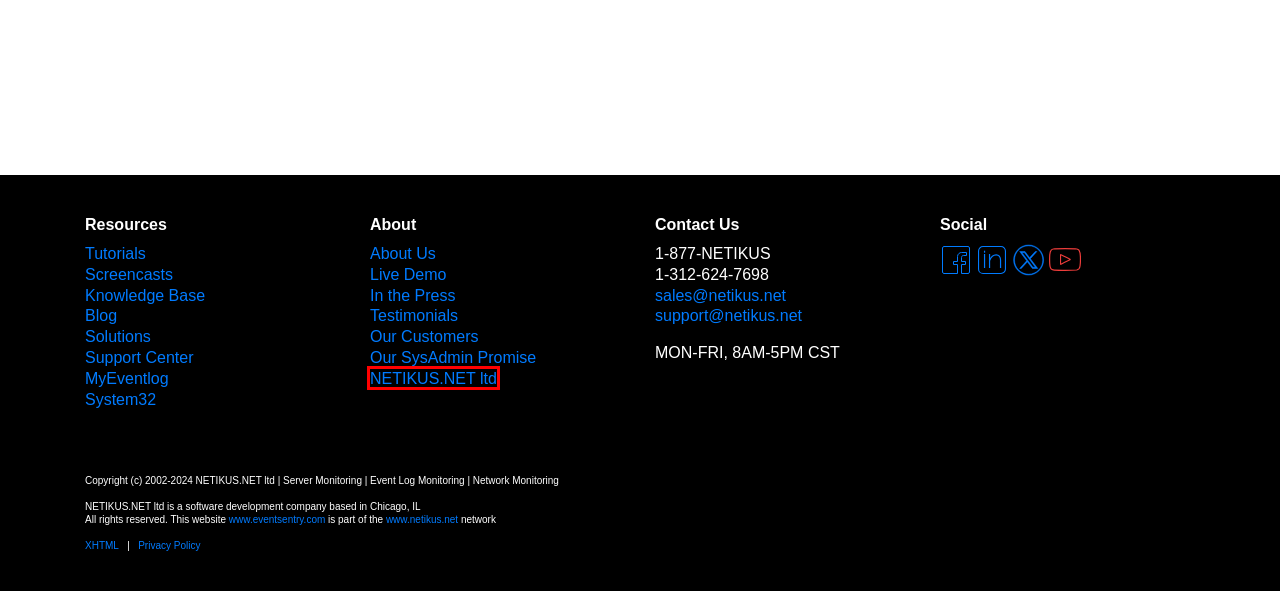Given a webpage screenshot with a red bounding box around a particular element, identify the best description of the new webpage that will appear after clicking on the element inside the red bounding box. Here are the candidates:
A. Windows Event Log Resources | Event ID Lookup
B. NETIKUS.NET ltd
C. NETIKUS.NET ltd Account area
D. Free Tools - System32
E. SIEM, Event Log Monitoring & Server Monitoring
F. PingSentry - Monitor the uptime of your websites | EventSentry
G. Windows Security Event Log Defined
H. EventSentry Blog -

B